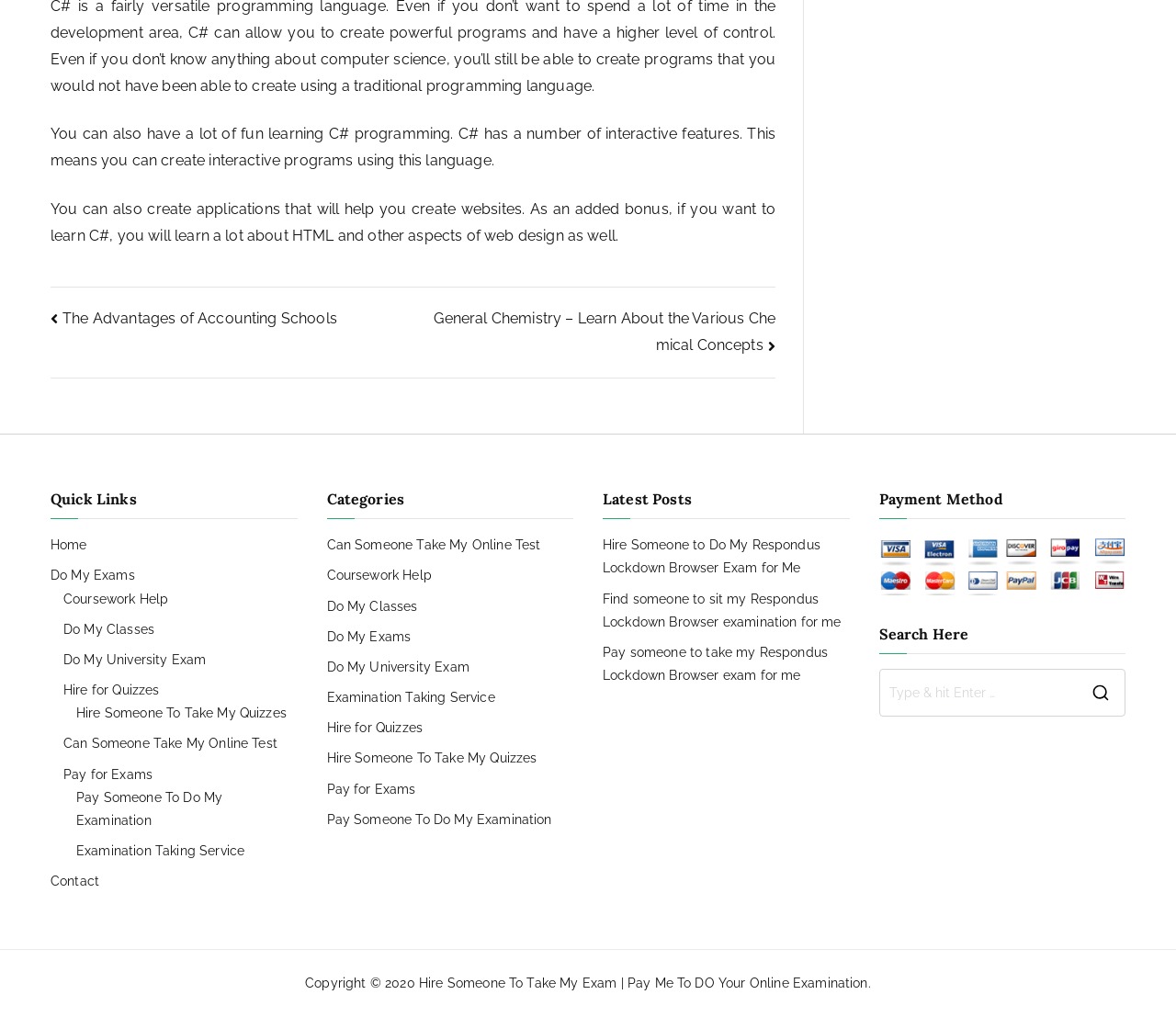What type of programming language is mentioned on the webpage?
Look at the image and respond with a one-word or short-phrase answer.

C#